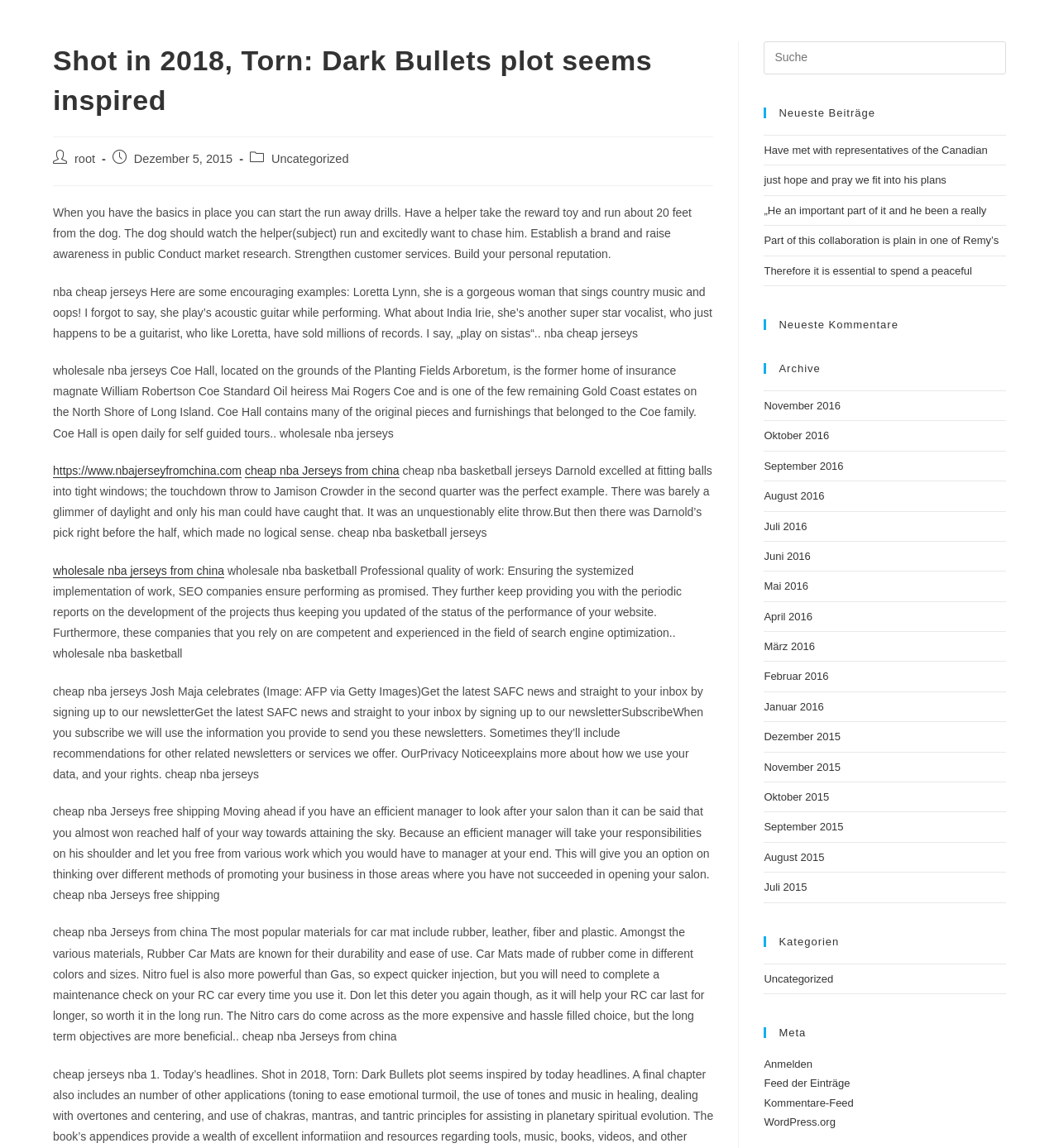Please give a short response to the question using one word or a phrase:
What is the date mentioned in the second StaticText element?

Dezember 5, 2015